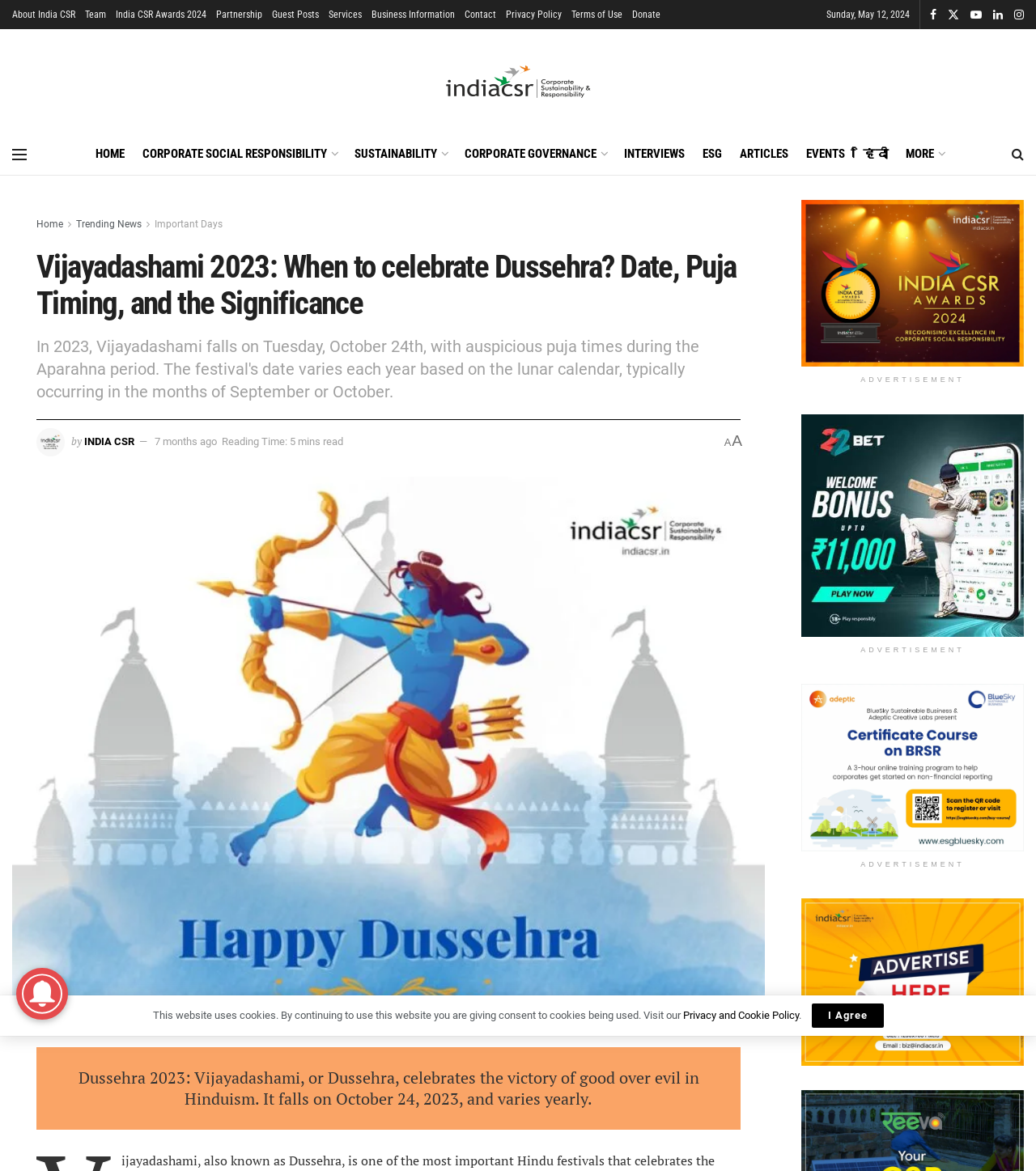Provide the bounding box coordinates in the format (top-left x, top-left y, bottom-right x, bottom-right y). All values are floating point numbers between 0 and 1. Determine the bounding box coordinate of the UI element described as: alt="India CSR"

[0.43, 0.055, 0.57, 0.084]